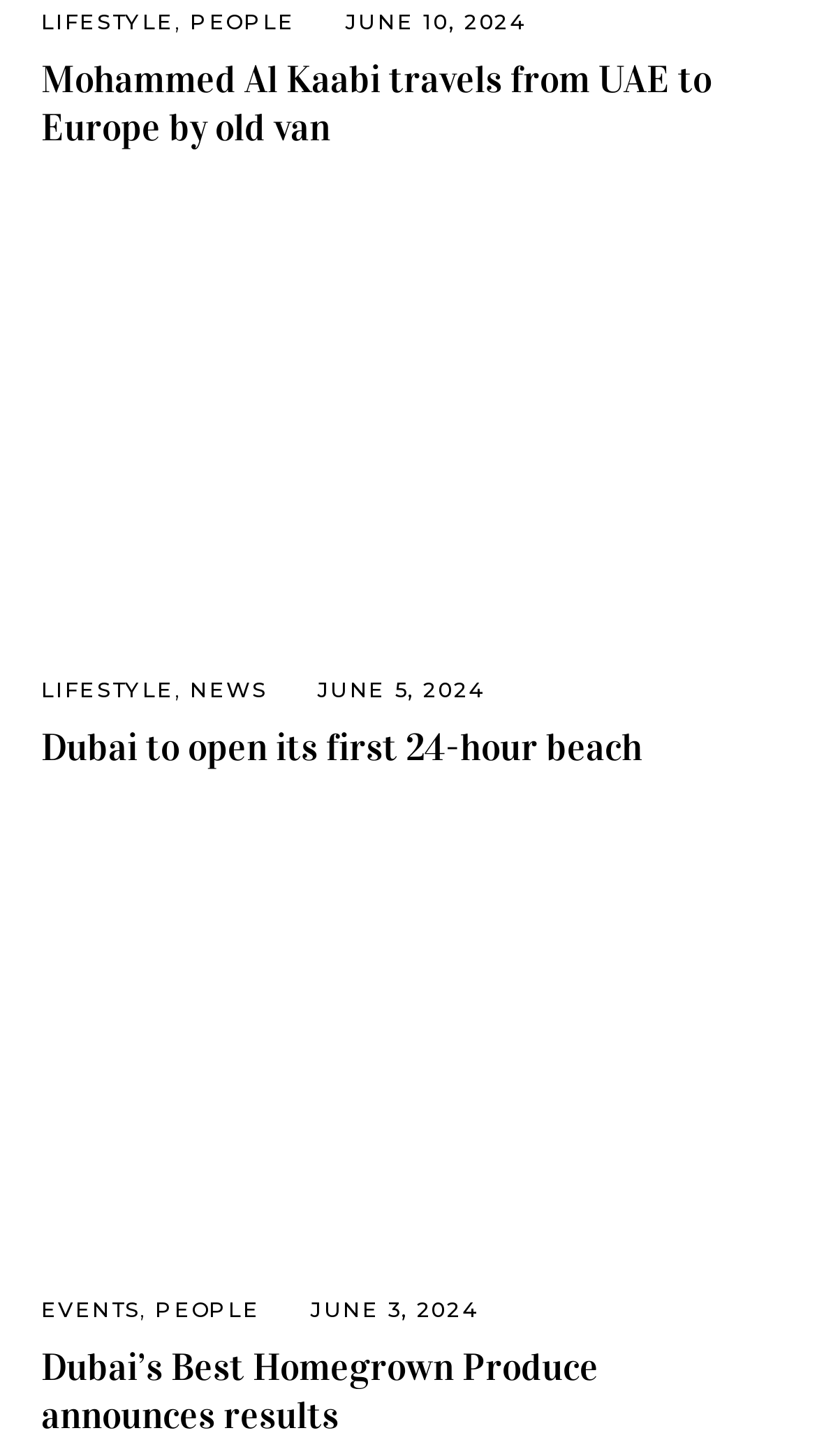What is the theme of the article with the image '24-hour beach'?
Using the image as a reference, answer with just one word or a short phrase.

LIFESTYLE